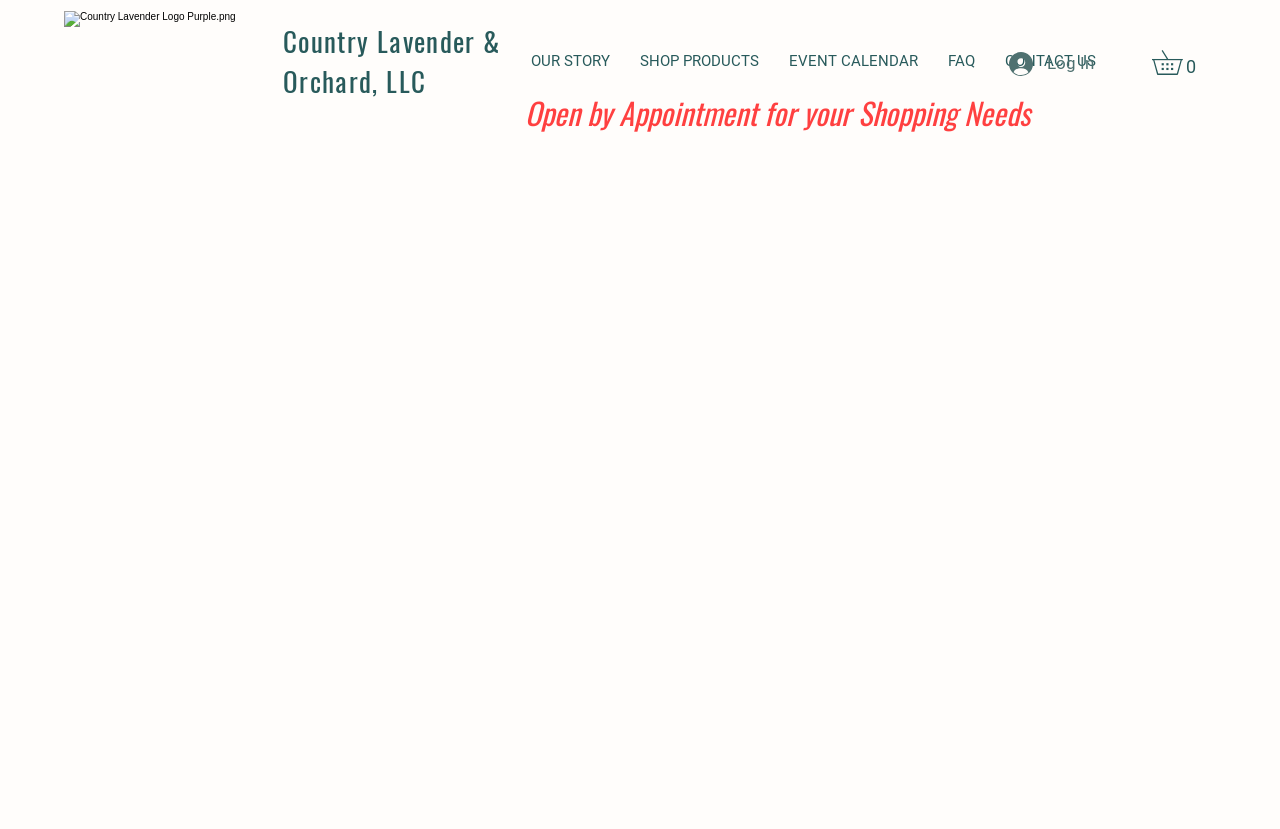Locate the bounding box coordinates for the element described below: "Read more Invisible". The coordinates must be four float values between 0 and 1, formatted as [left, top, right, bottom].

None